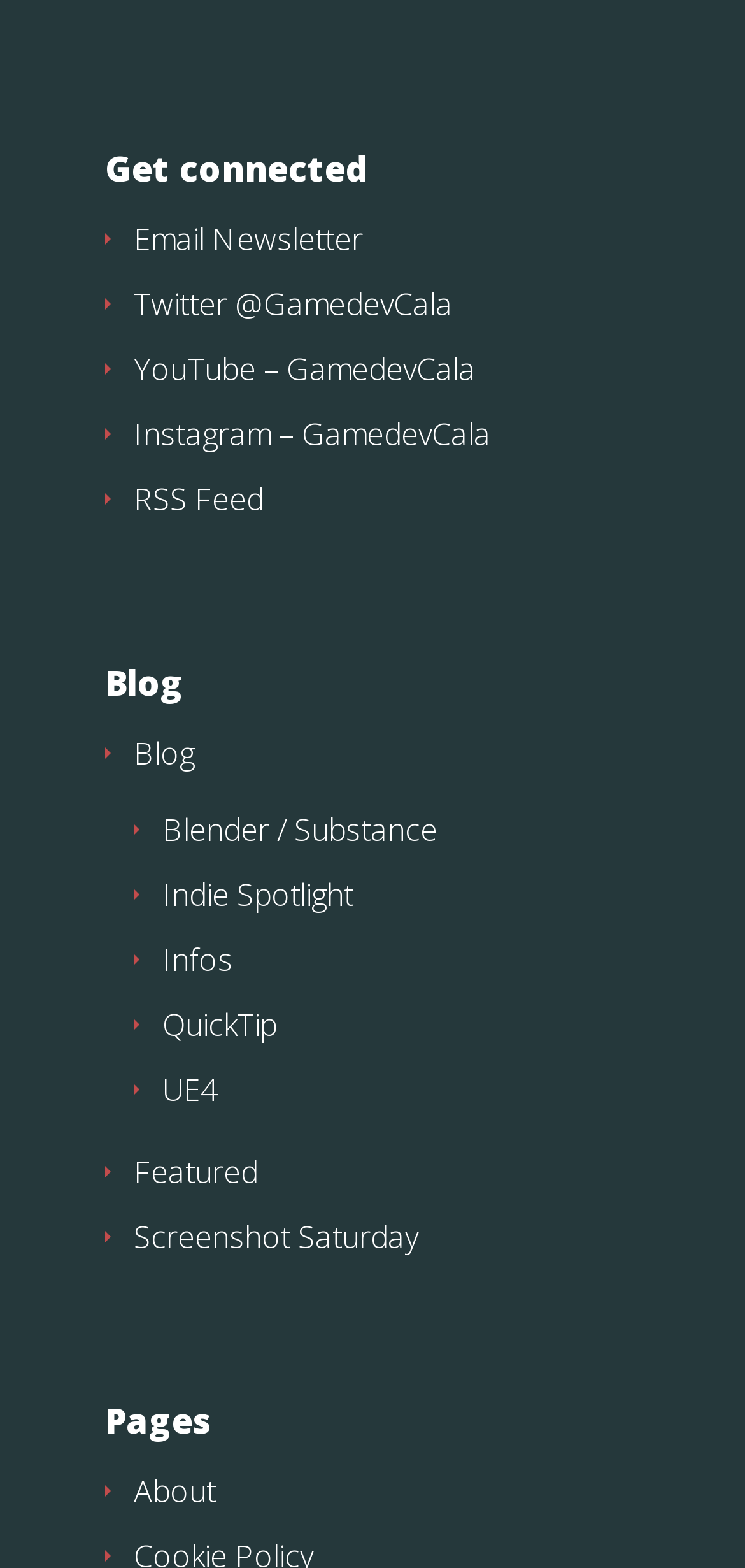Given the description "UE4", determine the bounding box of the corresponding UI element.

[0.218, 0.682, 0.292, 0.708]